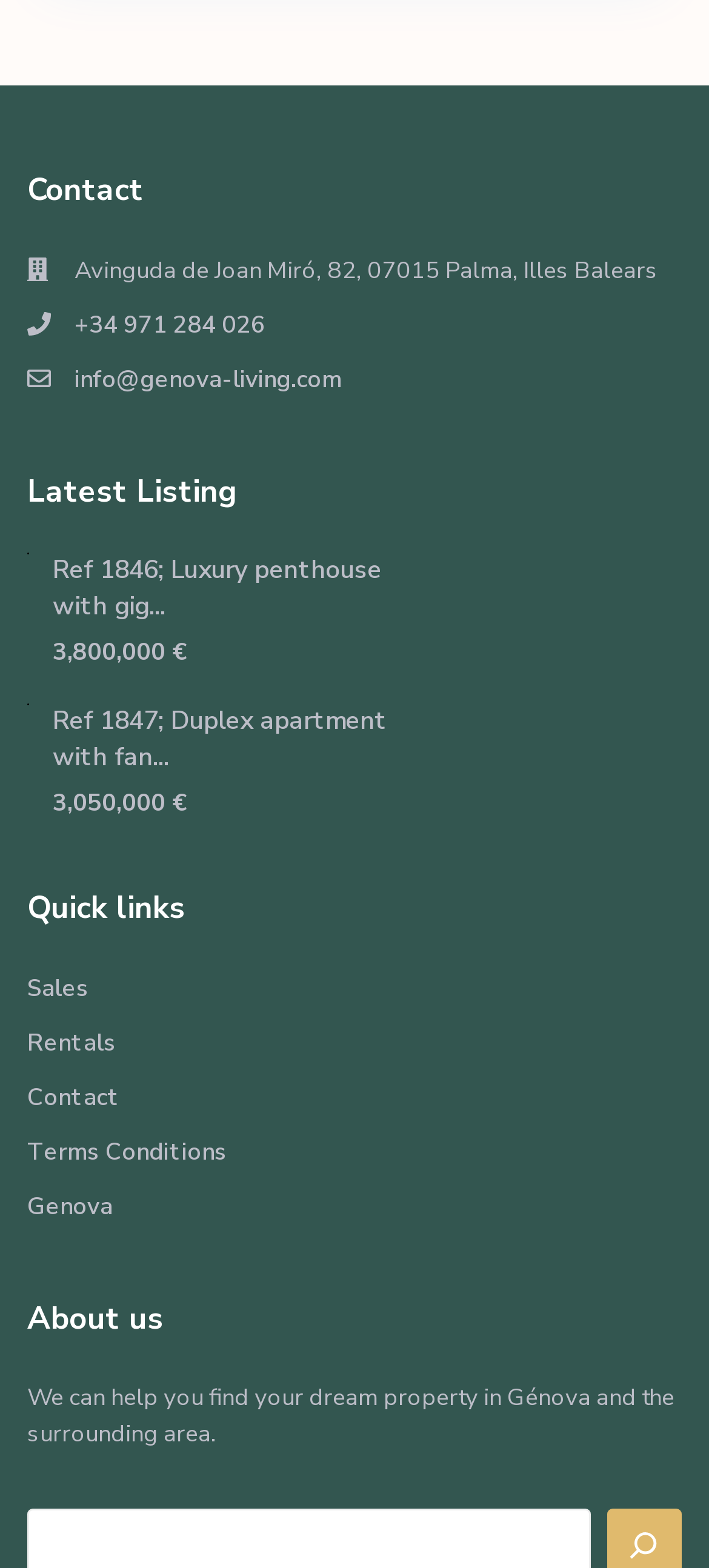Determine the bounding box coordinates of the UI element that matches the following description: "+34 971 284 026". The coordinates should be four float numbers between 0 and 1 in the format [left, top, right, bottom].

[0.105, 0.197, 0.374, 0.217]